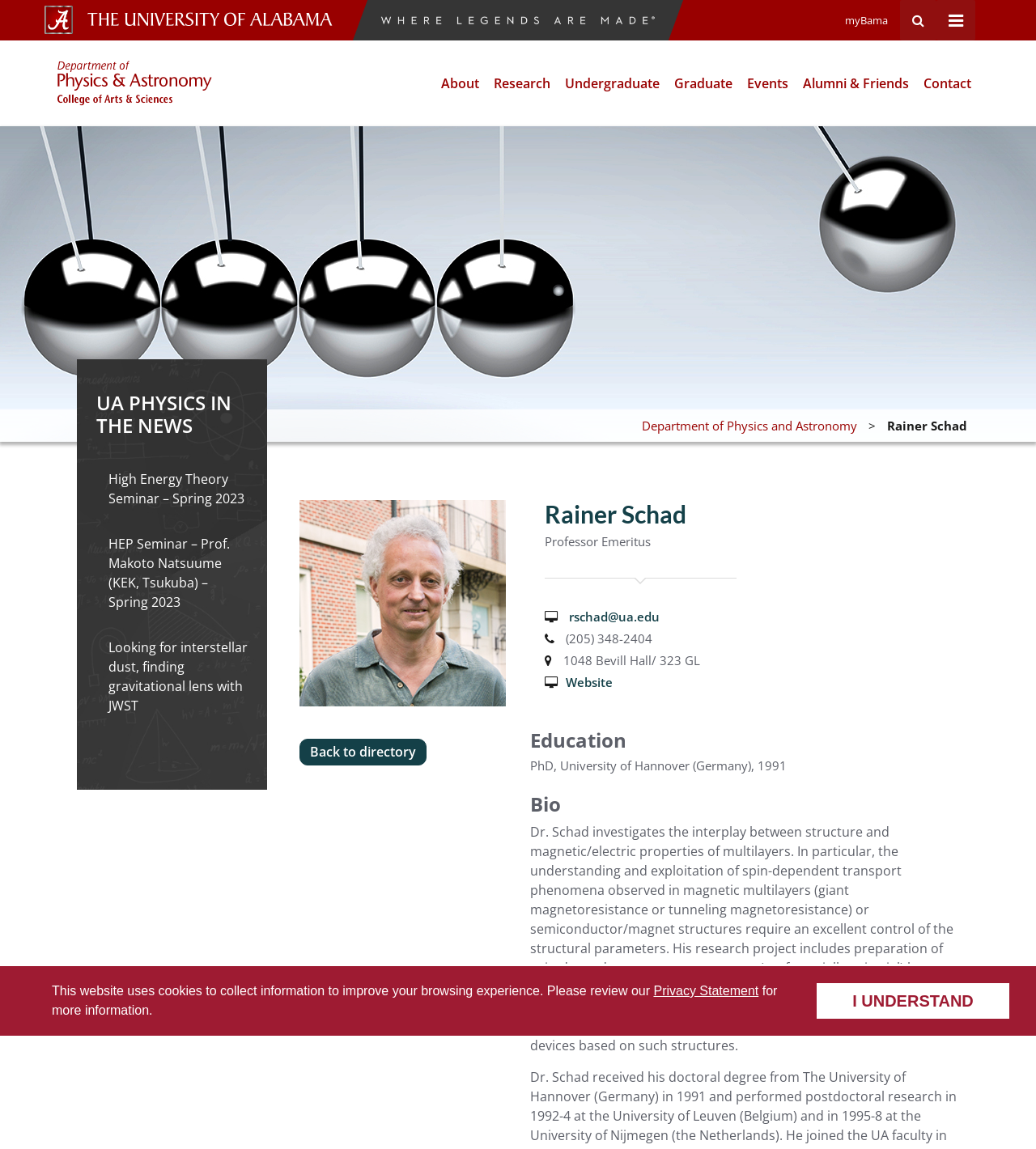Please provide a one-word or short phrase answer to the question:
What is the location of Dr. Rainer Schad's office?

1048 Bevill Hall/ 323 GL